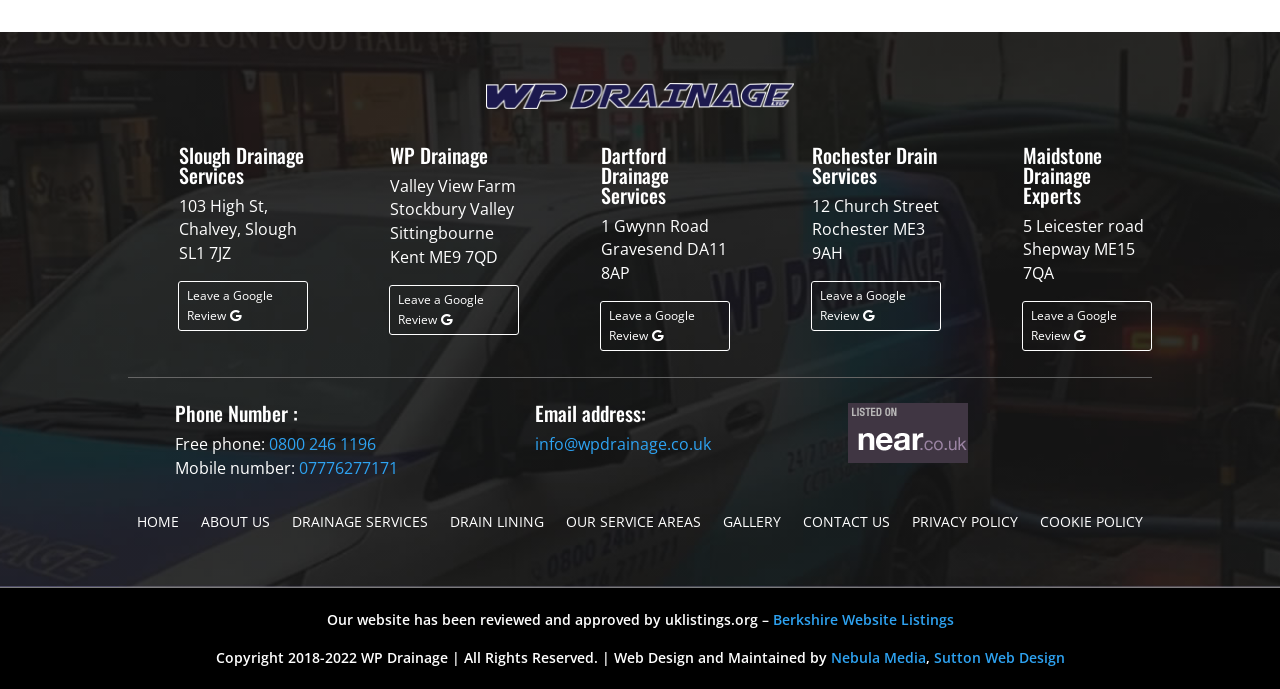How many links are there in the navigation menu?
From the details in the image, provide a complete and detailed answer to the question.

I found the answer by counting the number of link elements with text content that are located at the bottom of the webpage, starting from 'HOME' and ending at 'COOKIE POLICY'.